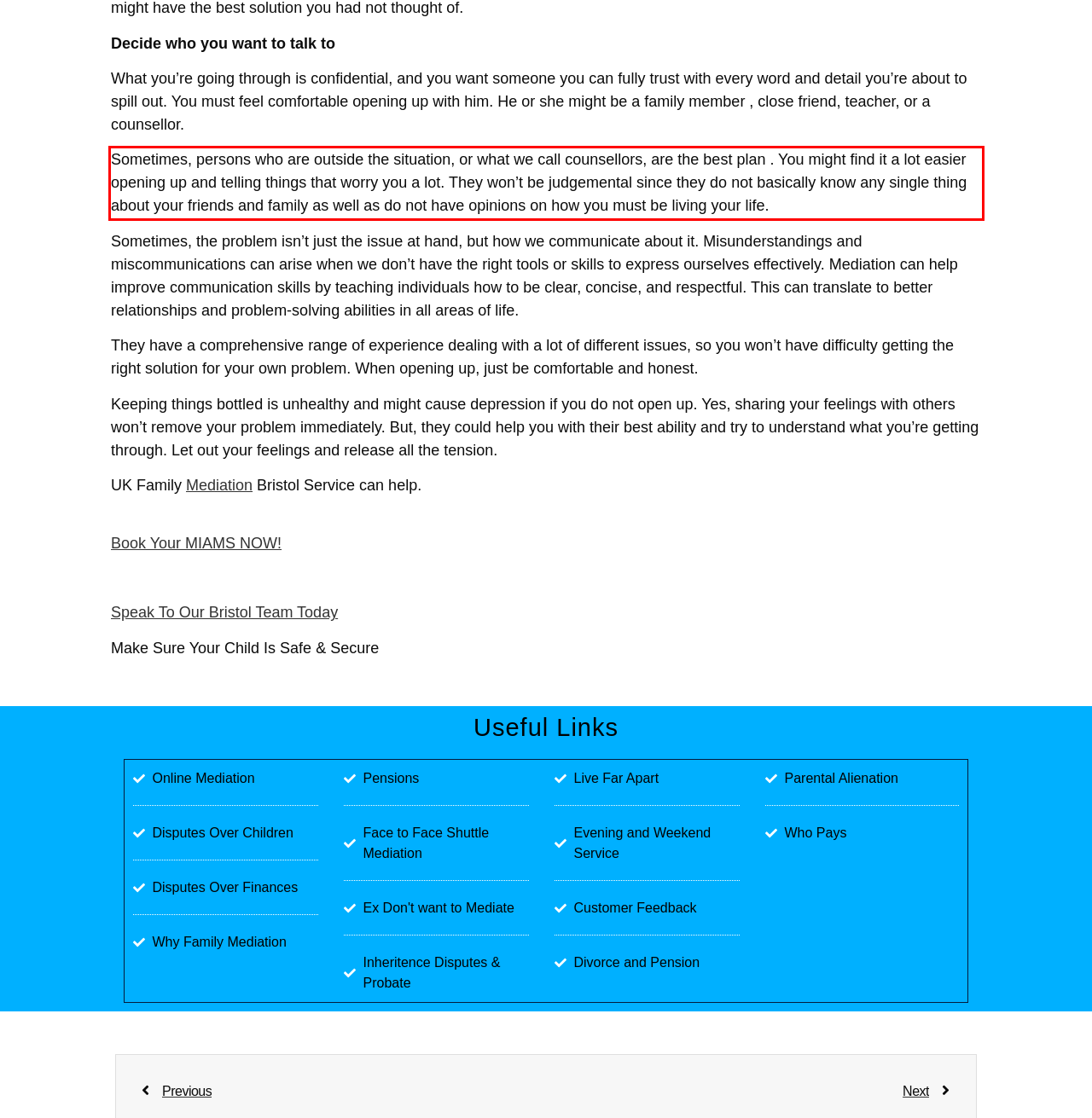Identify the red bounding box in the webpage screenshot and perform OCR to generate the text content enclosed.

Sometimes, persons who are outside the situation, or what we call counsellors, are the best plan . You might find it a lot easier opening up and telling things that worry you a lot. They won’t be judgemental since they do not basically know any single thing about your friends and family as well as do not have opinions on how you must be living your life.